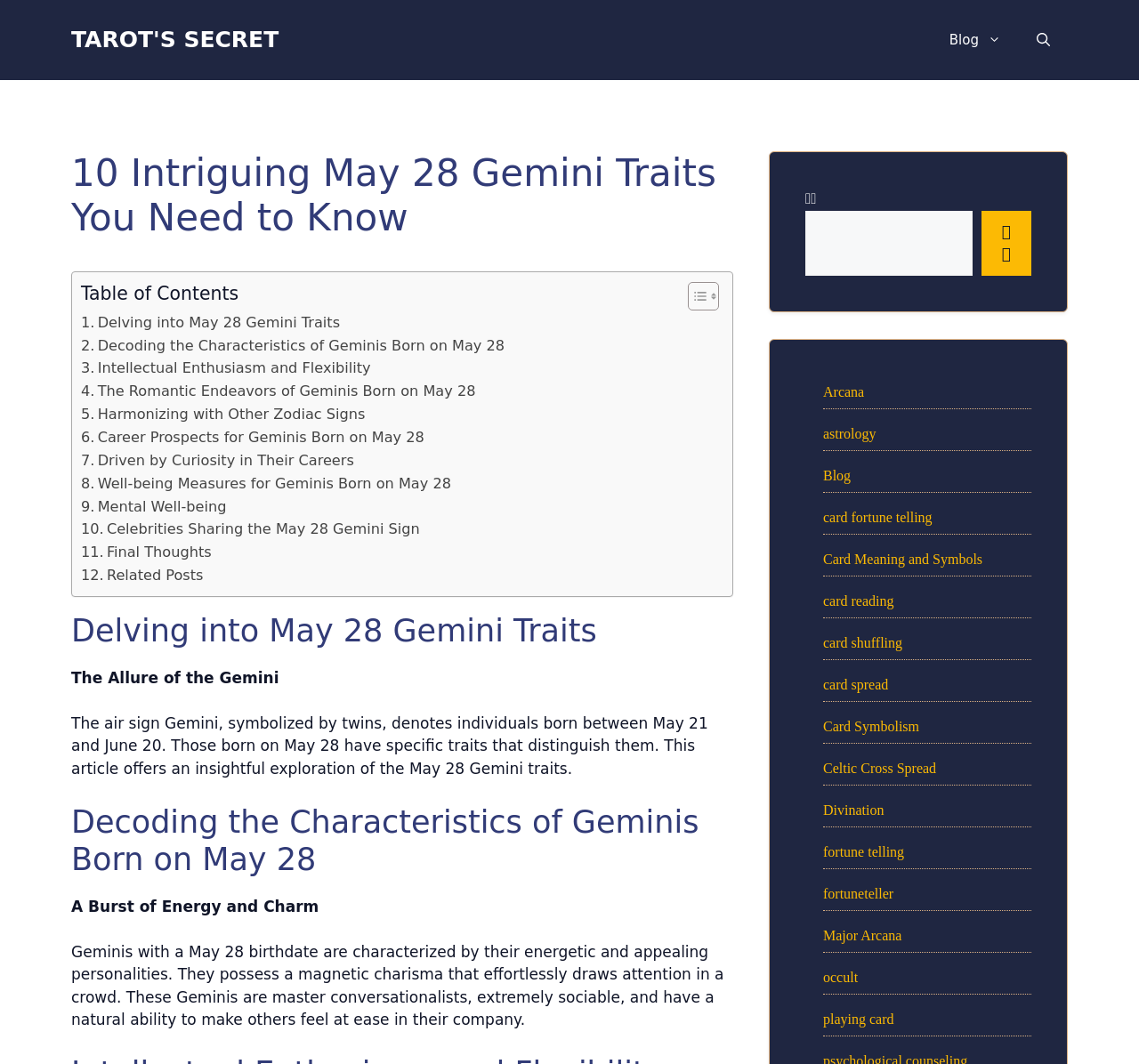Determine the bounding box coordinates of the clickable element necessary to fulfill the instruction: "Toggle the table of content". Provide the coordinates as four float numbers within the 0 to 1 range, i.e., [left, top, right, bottom].

[0.592, 0.264, 0.627, 0.292]